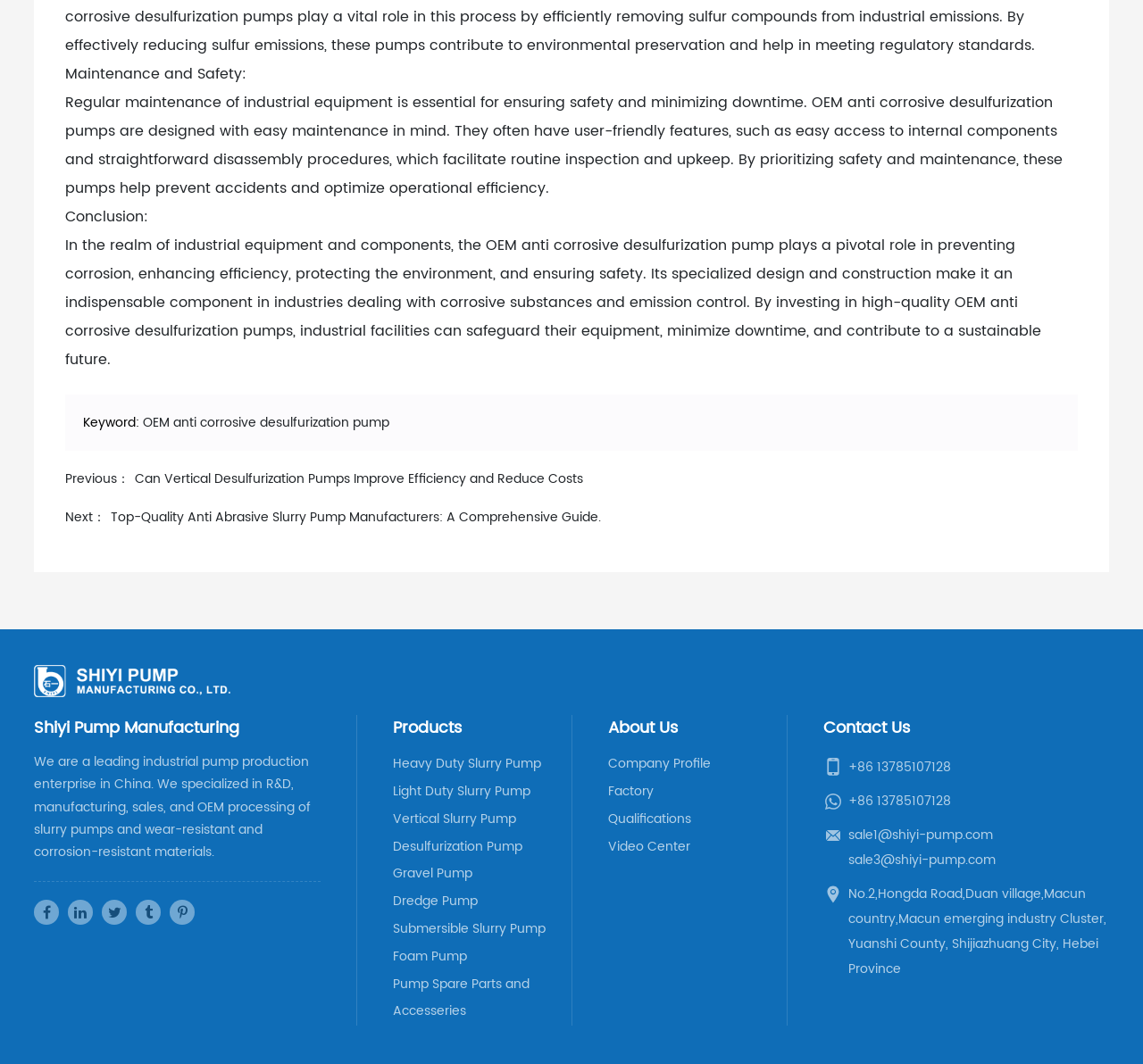Please identify the bounding box coordinates of the area I need to click to accomplish the following instruction: "Visit the 'Top-Quality Anti Abrasive Slurry Pump Manufacturers: A Comprehensive Guide' page".

[0.097, 0.476, 0.526, 0.496]